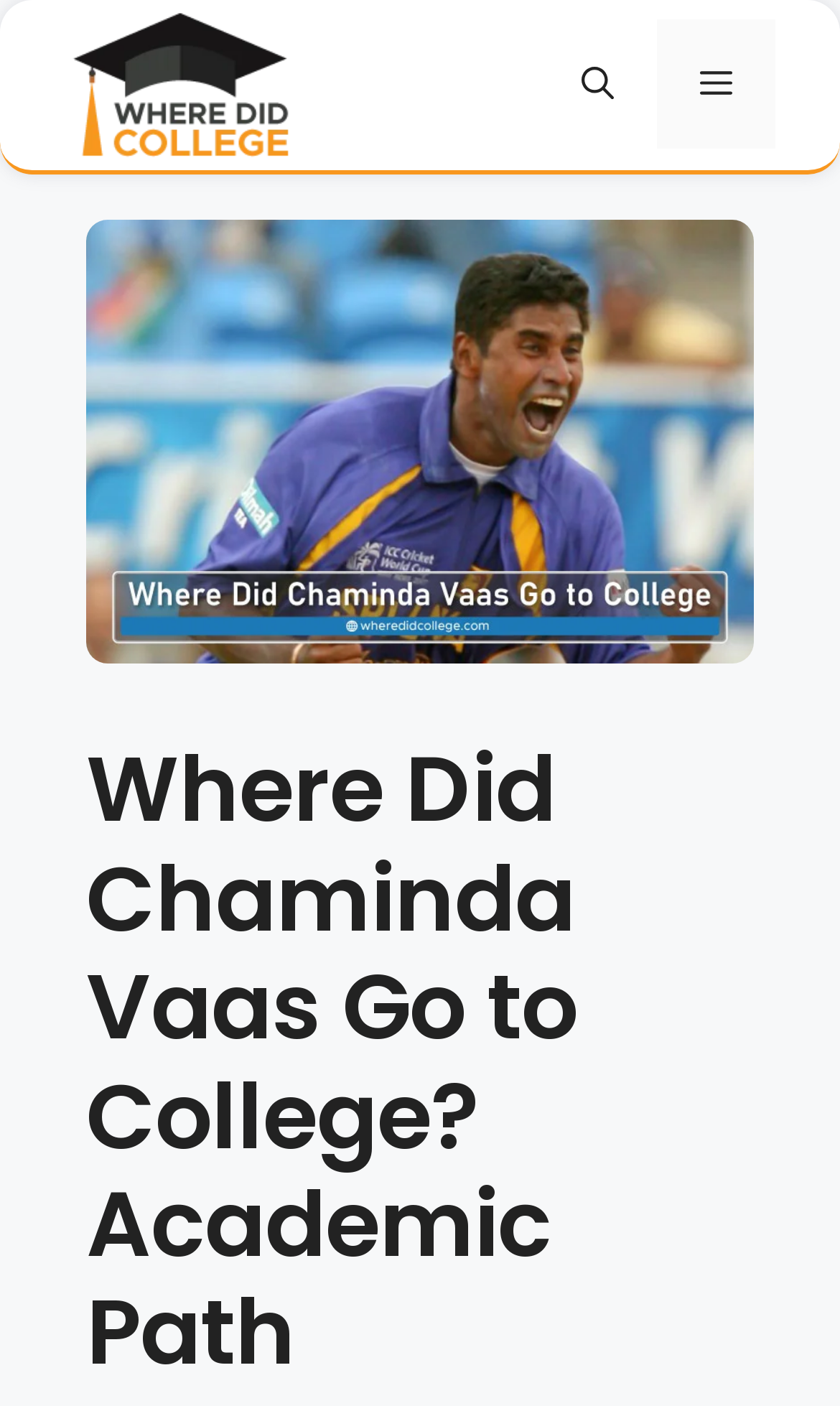Answer this question in one word or a short phrase: What is the purpose of the button with the text 'Open search'?

To open search